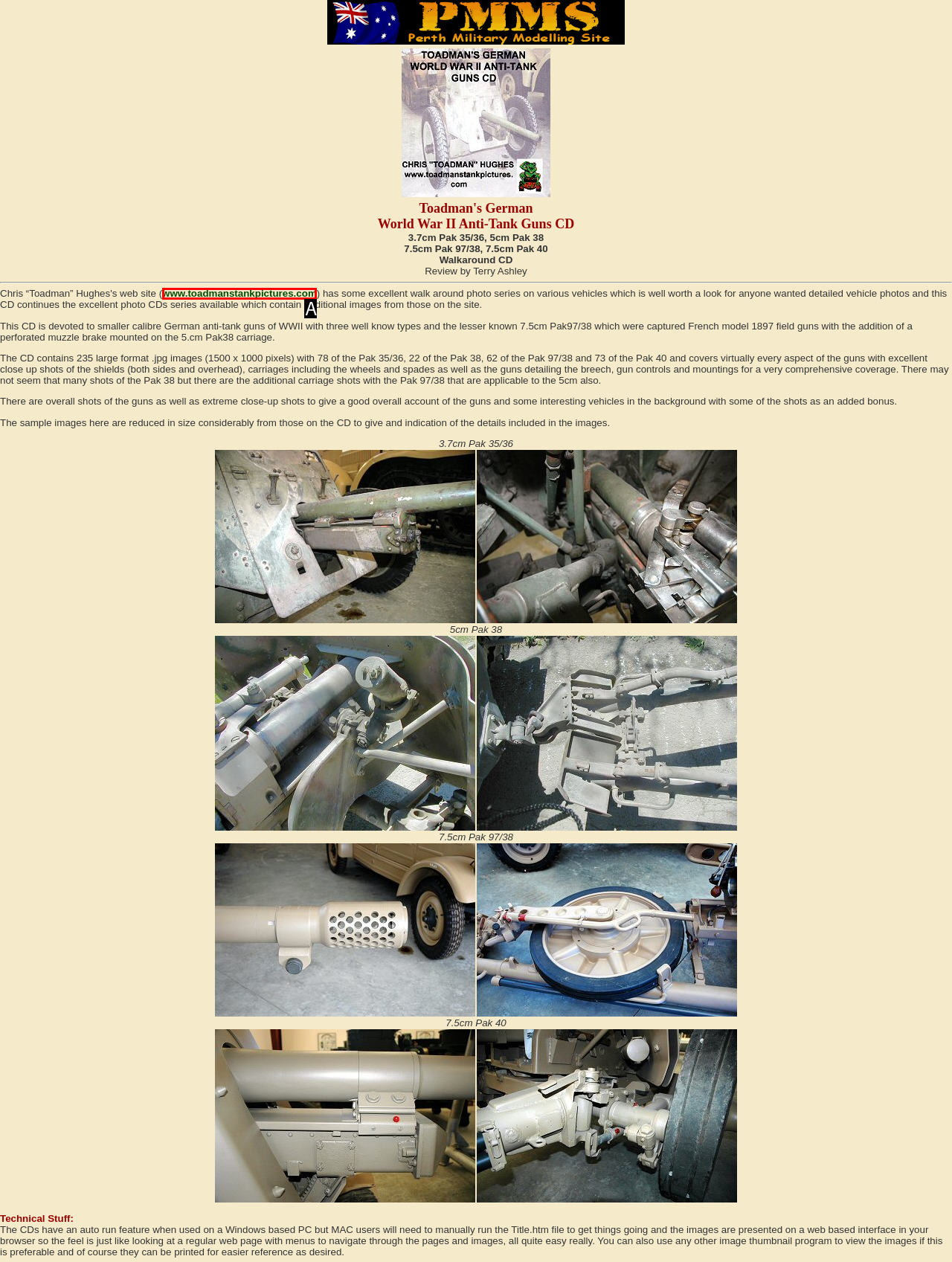From the description: www.toadmanstankpictures.com, identify the option that best matches and reply with the letter of that option directly.

A